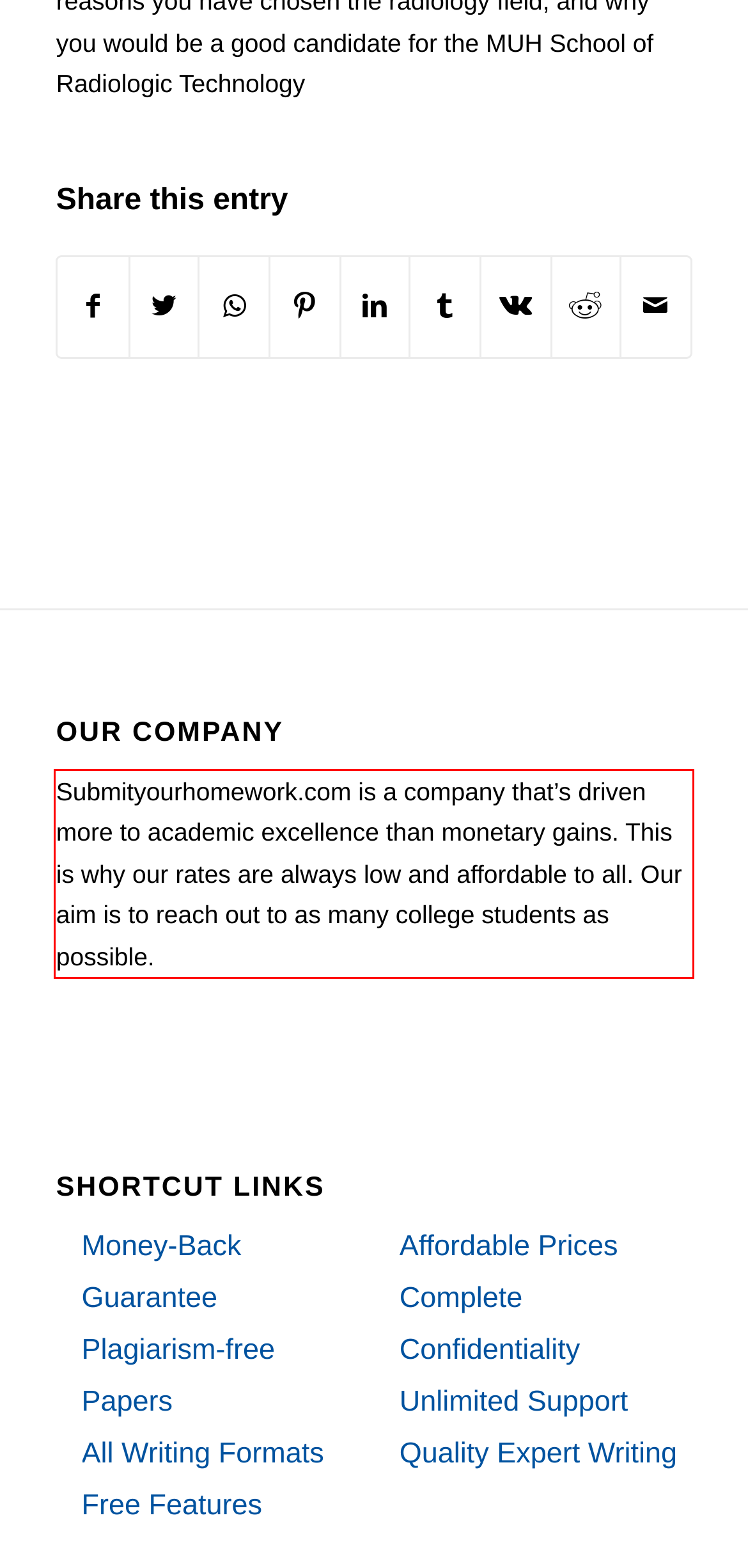Please perform OCR on the text content within the red bounding box that is highlighted in the provided webpage screenshot.

Submityourhomework.com is a company that’s driven more to academic excellence than monetary gains. This is why our rates are always low and affordable to all. Our aim is to reach out to as many college students as possible.